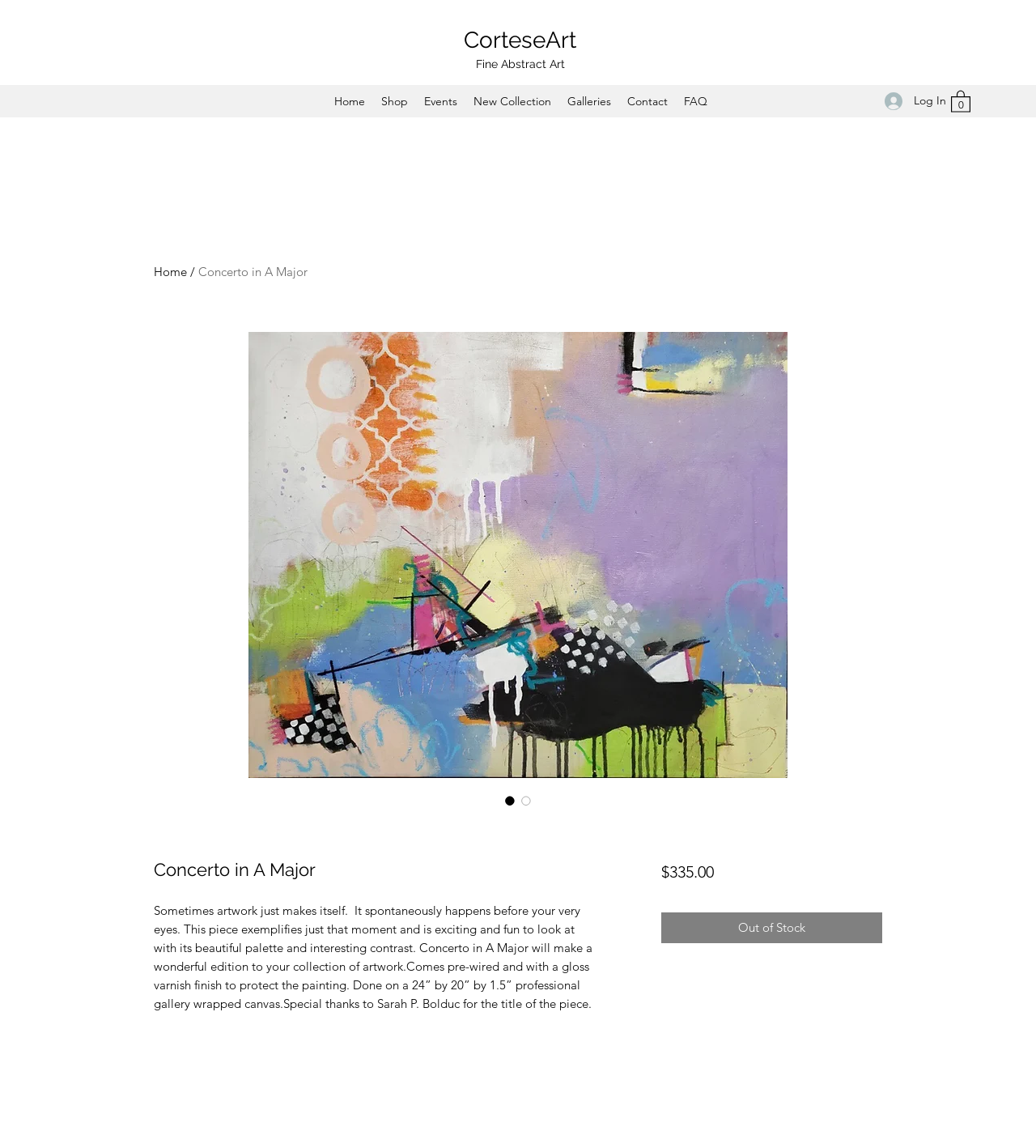Predict the bounding box of the UI element based on this description: "Home".

[0.314, 0.078, 0.36, 0.099]